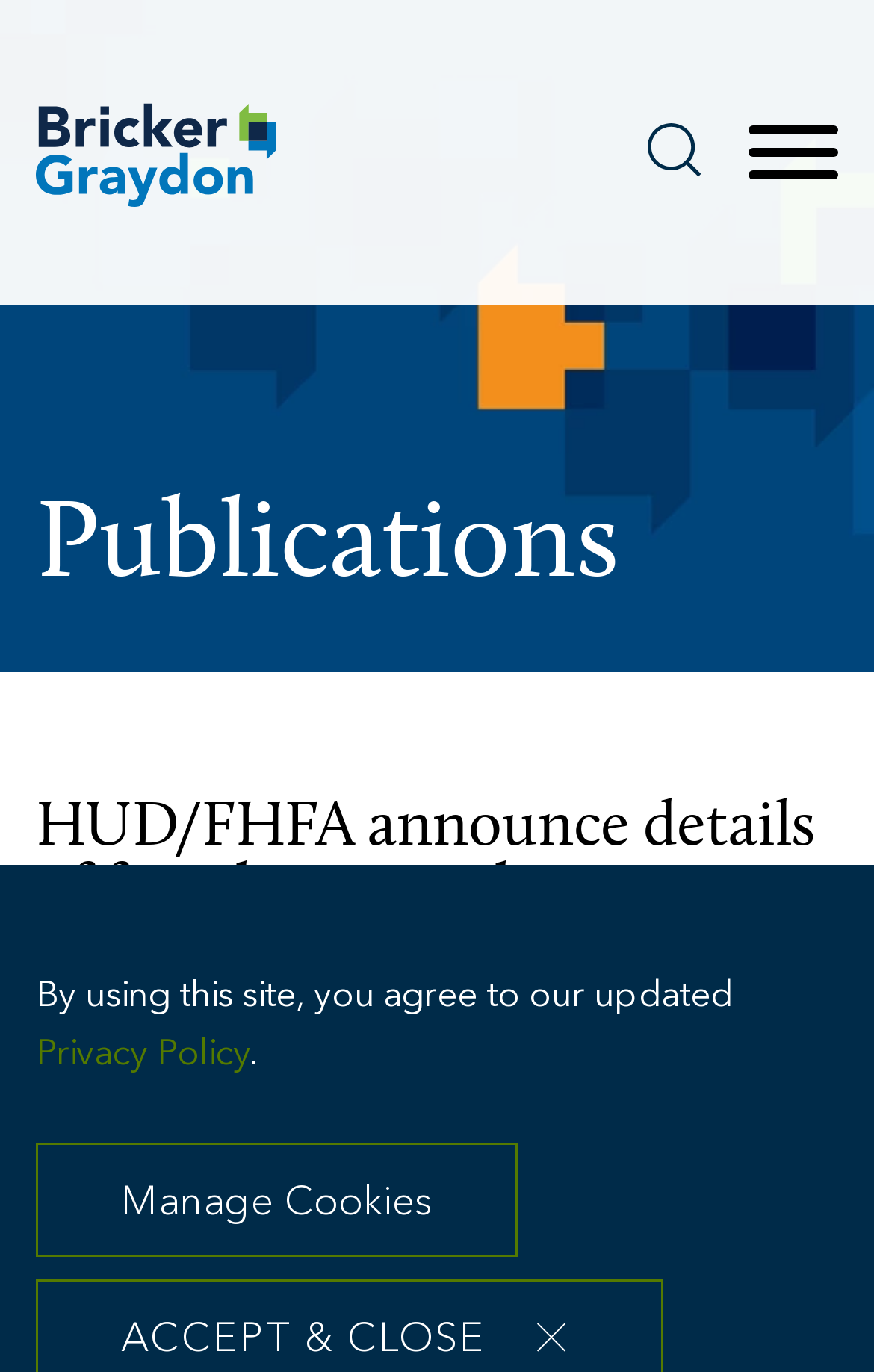What is the text above the article?
Answer the question in as much detail as possible.

I found the text above the article by looking at the StaticText element with the bounding box coordinates [0.041, 0.358, 0.708, 0.441]. The text of this element is 'Publications', which is above the article.